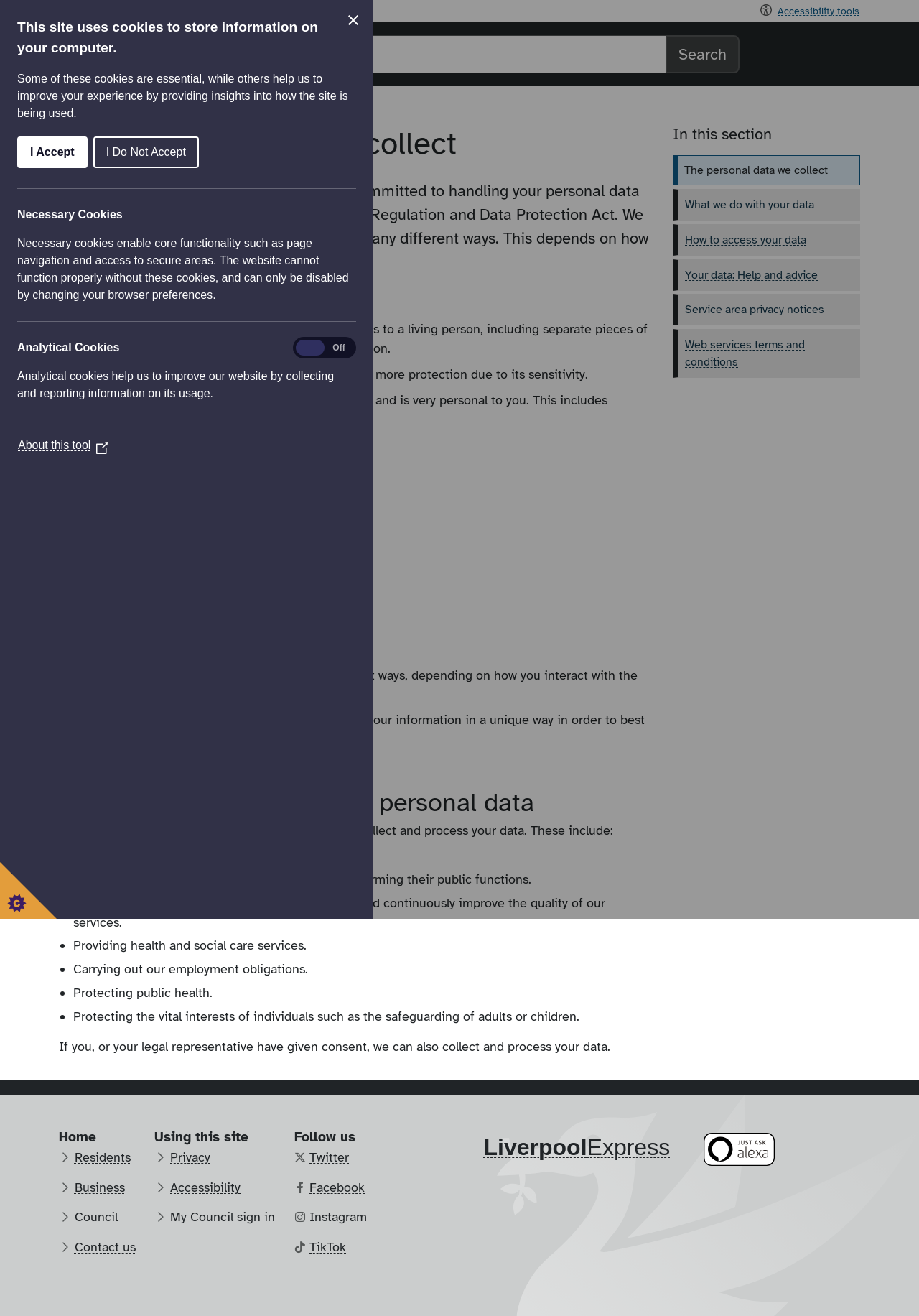Using the provided element description, identify the bounding box coordinates as (top-left x, top-left y, bottom-right x, bottom-right y). Ensure all values are between 0 and 1. Description: Service area privacy notices

[0.745, 0.228, 0.929, 0.243]